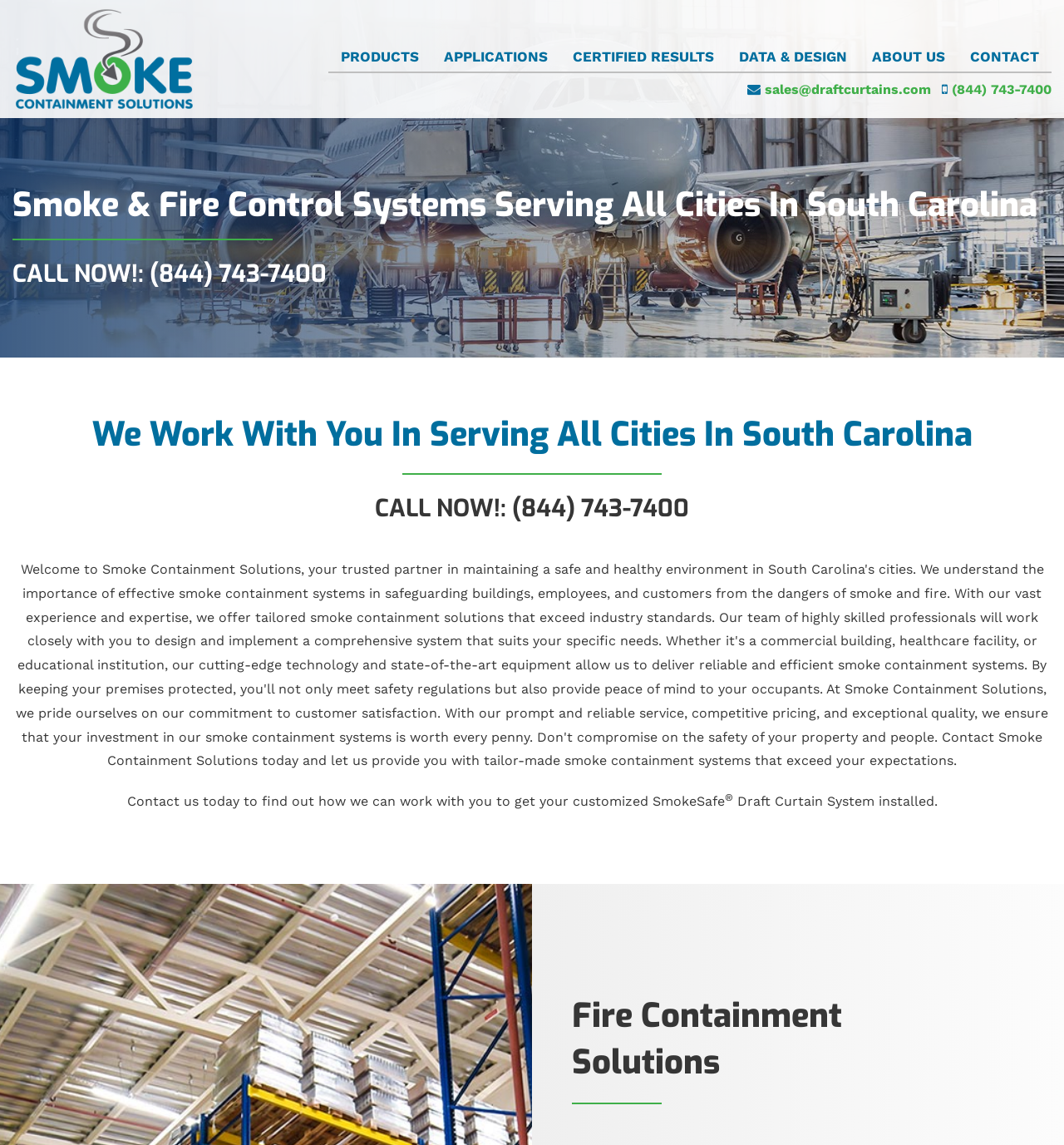Can you find and provide the title of the webpage?

Smoke & Fire Control Systems Serving All Cities In South Carolina